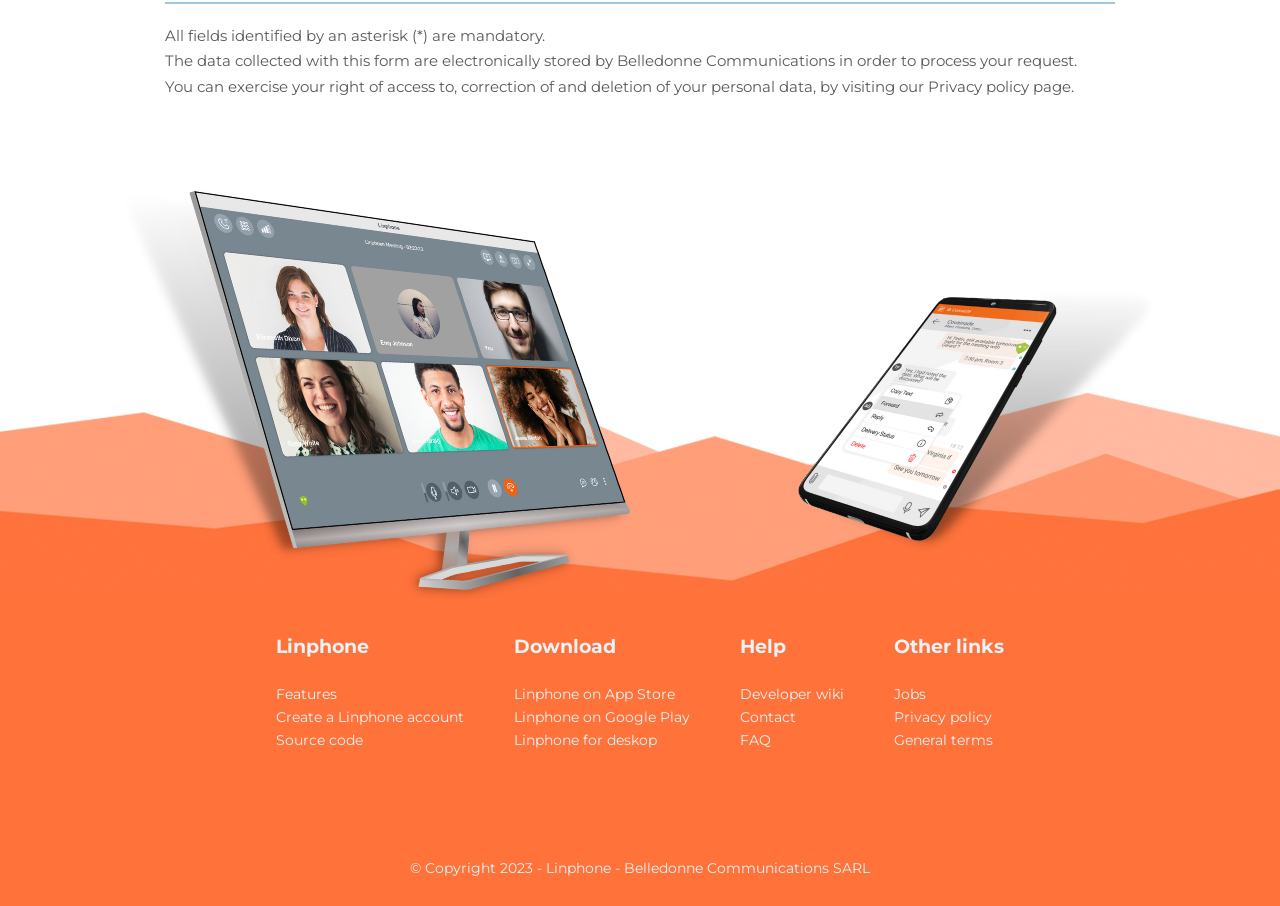Provide a short answer to the following question with just one word or phrase: Where can I find the privacy policy?

On the Privacy policy page